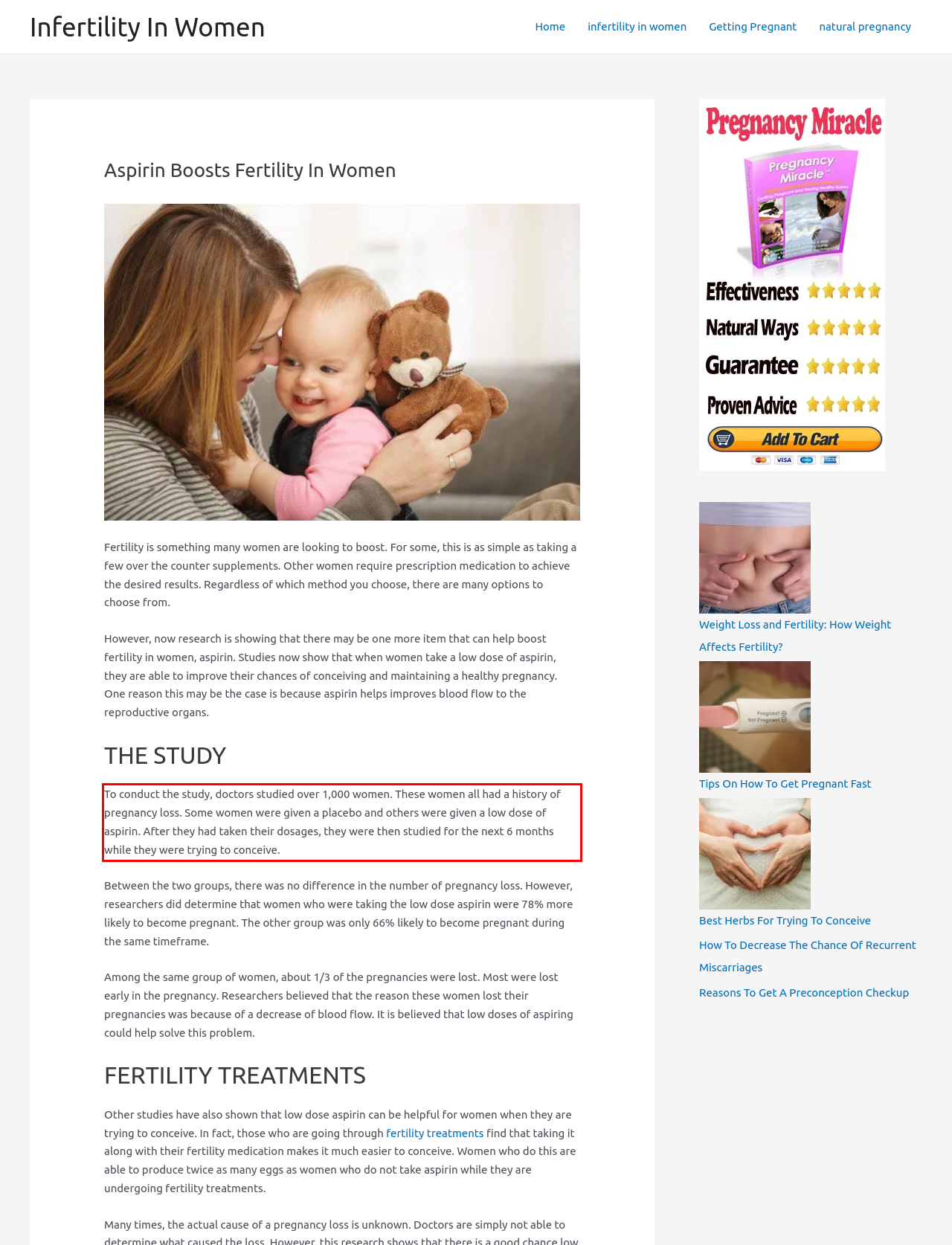From the given screenshot of a webpage, identify the red bounding box and extract the text content within it.

To conduct the study, doctors studied over 1,000 women. These women all had a history of pregnancy loss. Some women were given a placebo and others were given a low dose of aspirin. After they had taken their dosages, they were then studied for the next 6 months while they were trying to conceive.